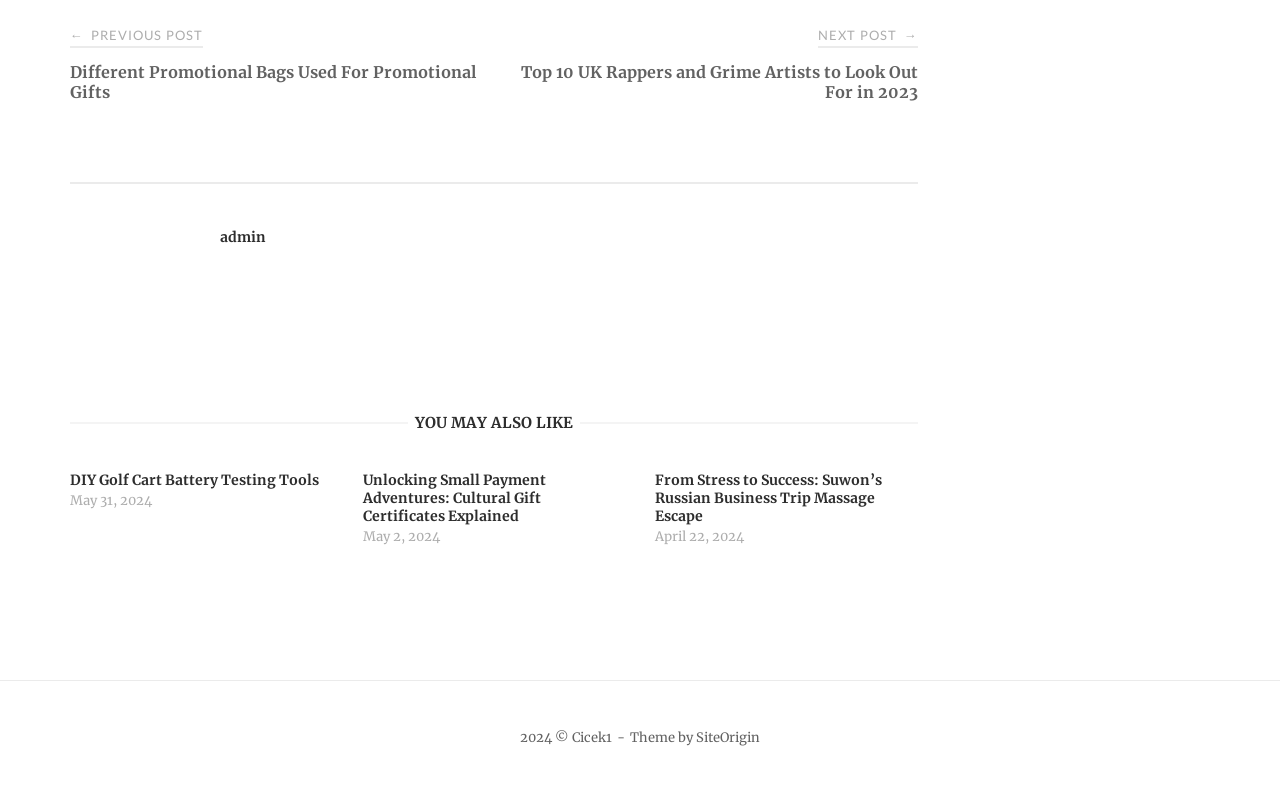Identify and provide the bounding box coordinates of the UI element described: "SiteOrigin". The coordinates should be formatted as [left, top, right, bottom], with each number being a float between 0 and 1.

[0.544, 0.917, 0.594, 0.938]